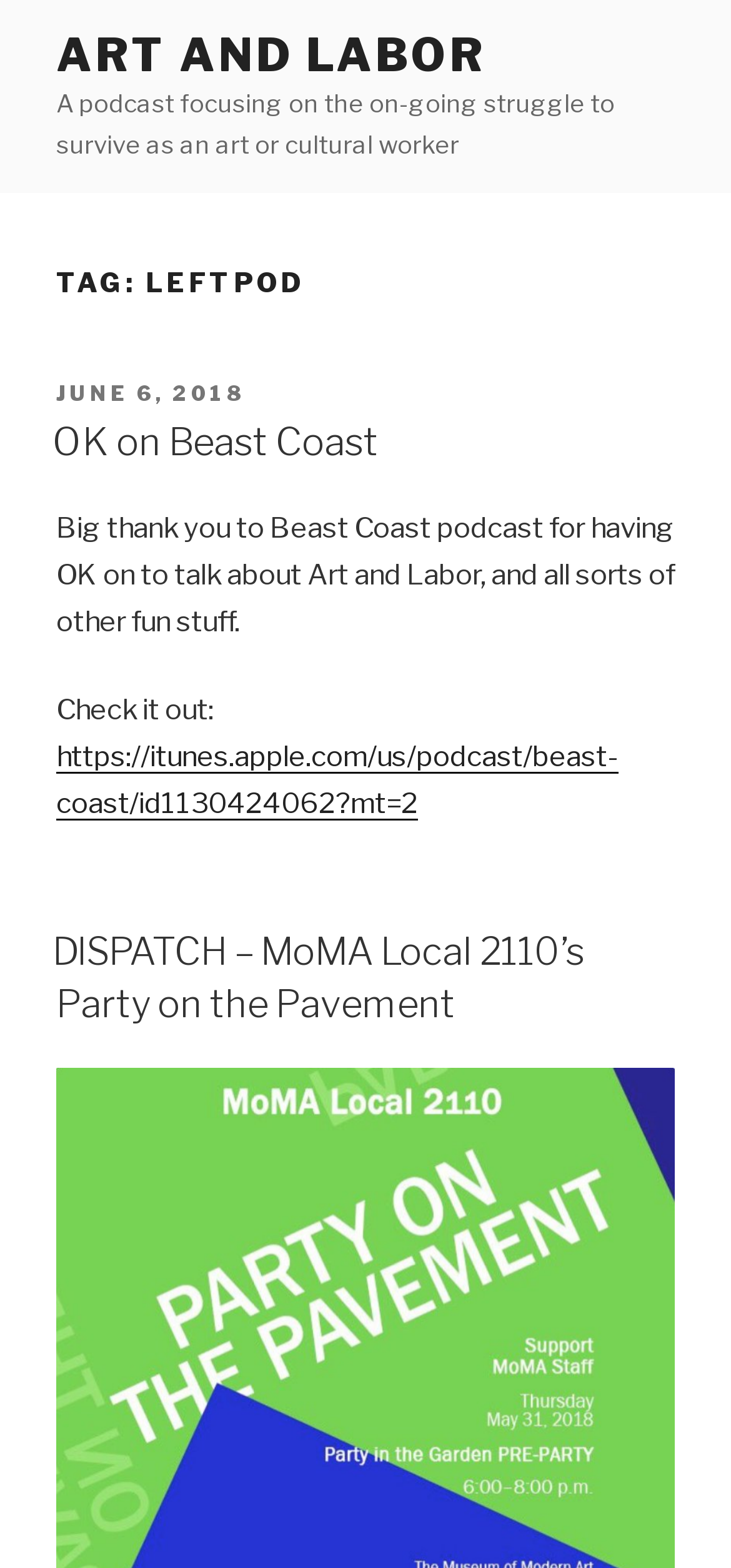Bounding box coordinates are given in the format (top-left x, top-left y, bottom-right x, bottom-right y). All values should be floating point numbers between 0 and 1. Provide the bounding box coordinate for the UI element described as: Art and Labor

[0.077, 0.018, 0.664, 0.053]